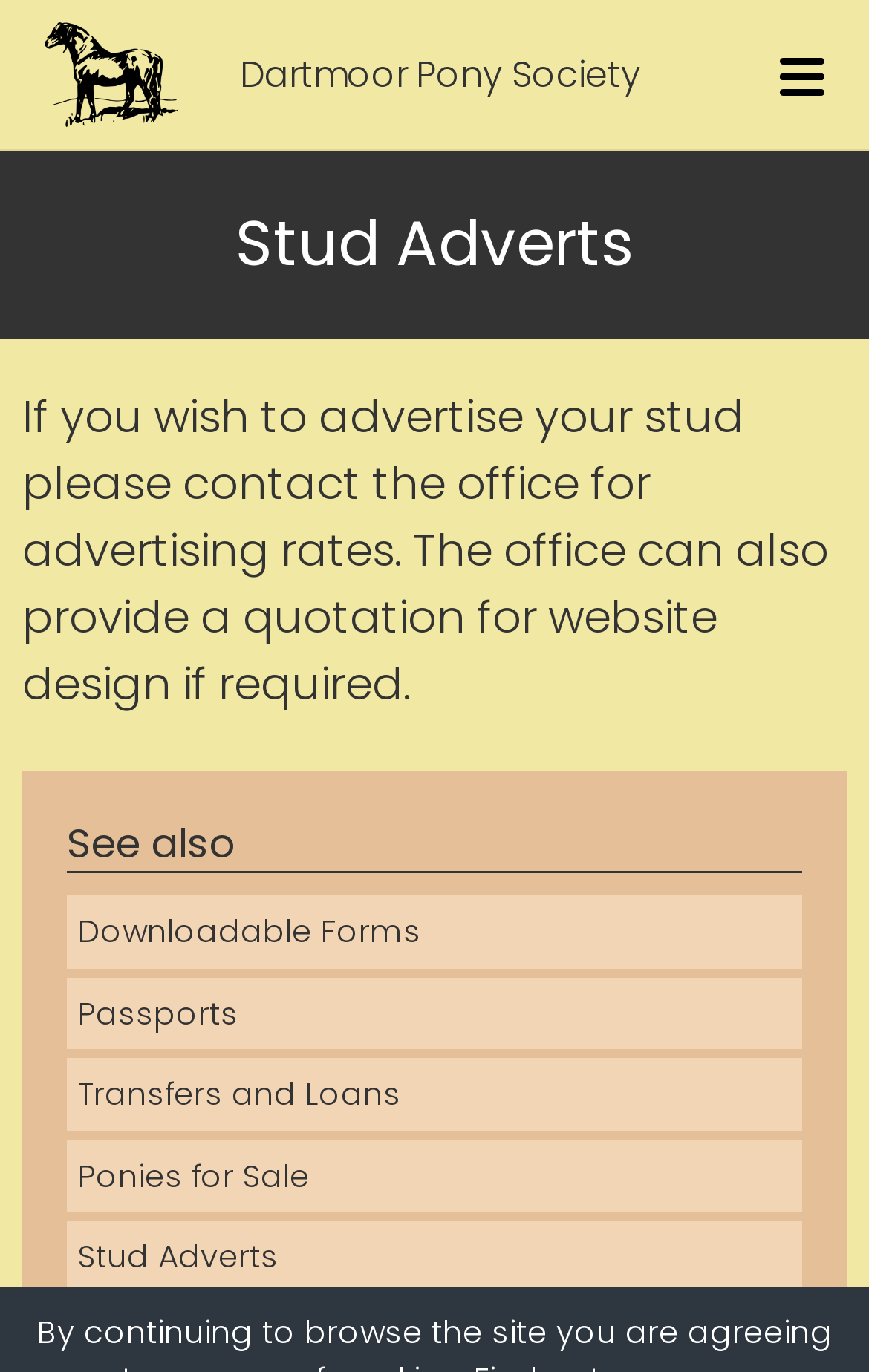What is the purpose of this webpage?
Analyze the screenshot and provide a detailed answer to the question.

Based on the webpage content, it appears that the purpose of this webpage is to provide a platform for advertising studs, specifically Dartmoor ponies. The webpage provides information on how to advertise a stud and also links to related resources.